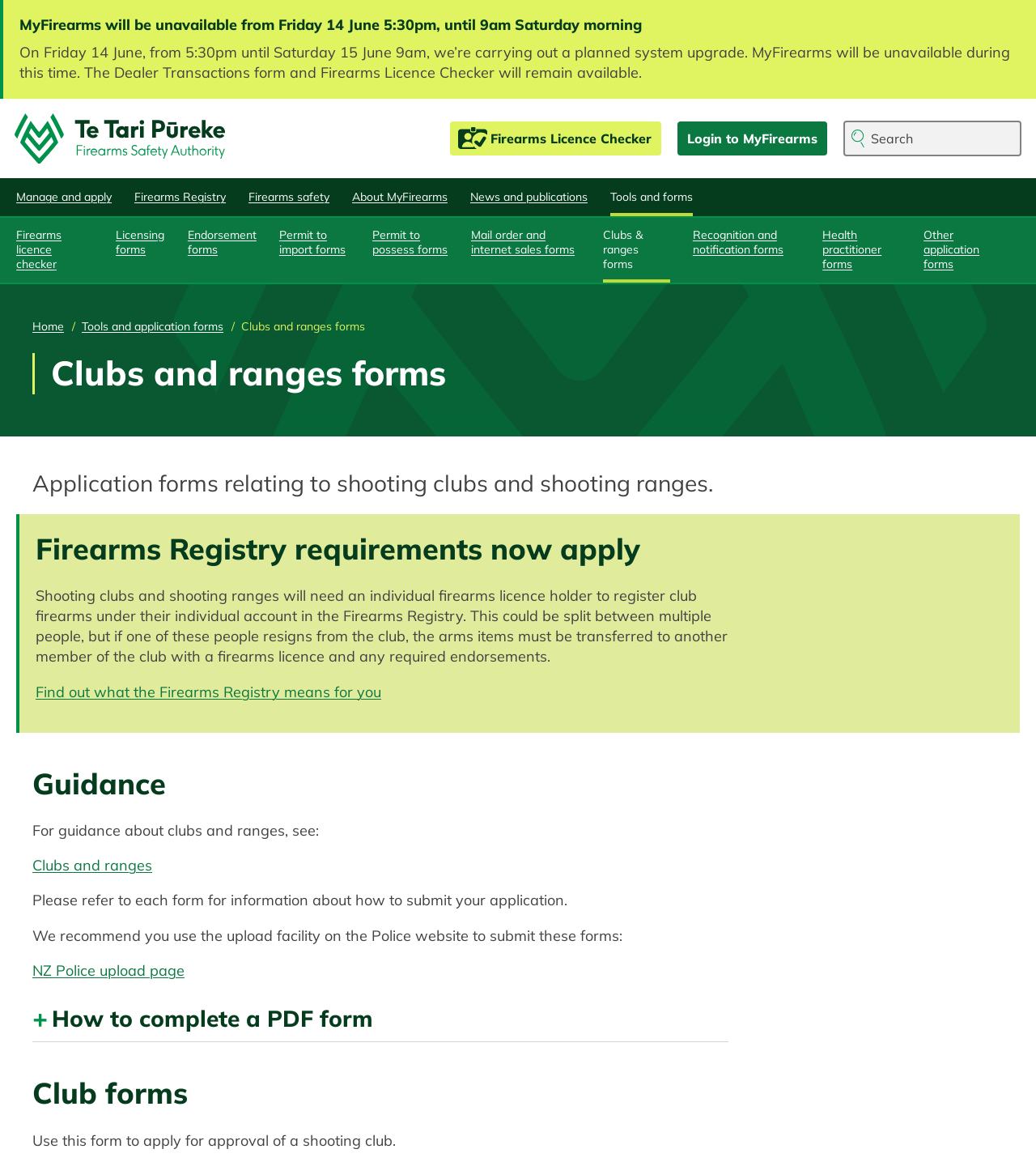Describe in detail what you see on the webpage.

The webpage is focused on providing application forms related to shooting clubs and shooting ranges. At the top, there is a banner with a site header, followed by a notification about a planned system upgrade. Below this, there are links to the homepage, login to MyFirearms, Firearms Licence Checker, and a search bar.

The main navigation menu is divided into two levels. The first level has links to Manage and apply, Firearms Registry, Firearms safety, About MyFirearms, News and publications, and Tools and forms. The second level menu has links to various forms, including Firearms licence checker, Licensing forms, Endorsement forms, Permit to import forms, and others.

The main content of the page is divided into sections. The first section has a heading "Clubs and ranges forms" and a brief description of the application forms. Below this, there is a section about Firearms Registry requirements, which explains that shooting clubs and shooting ranges need an individual firearms licence holder to register club firearms.

The next section is titled "Guidance" and provides links to guidance about clubs and ranges. It also has a note about submitting applications and recommends using the upload facility on the Police website. There is a tab list below, with a tab titled "How to complete a PDF form".

Finally, there is a section titled "Club forms" with a brief description of the form to apply for approval of a shooting club.